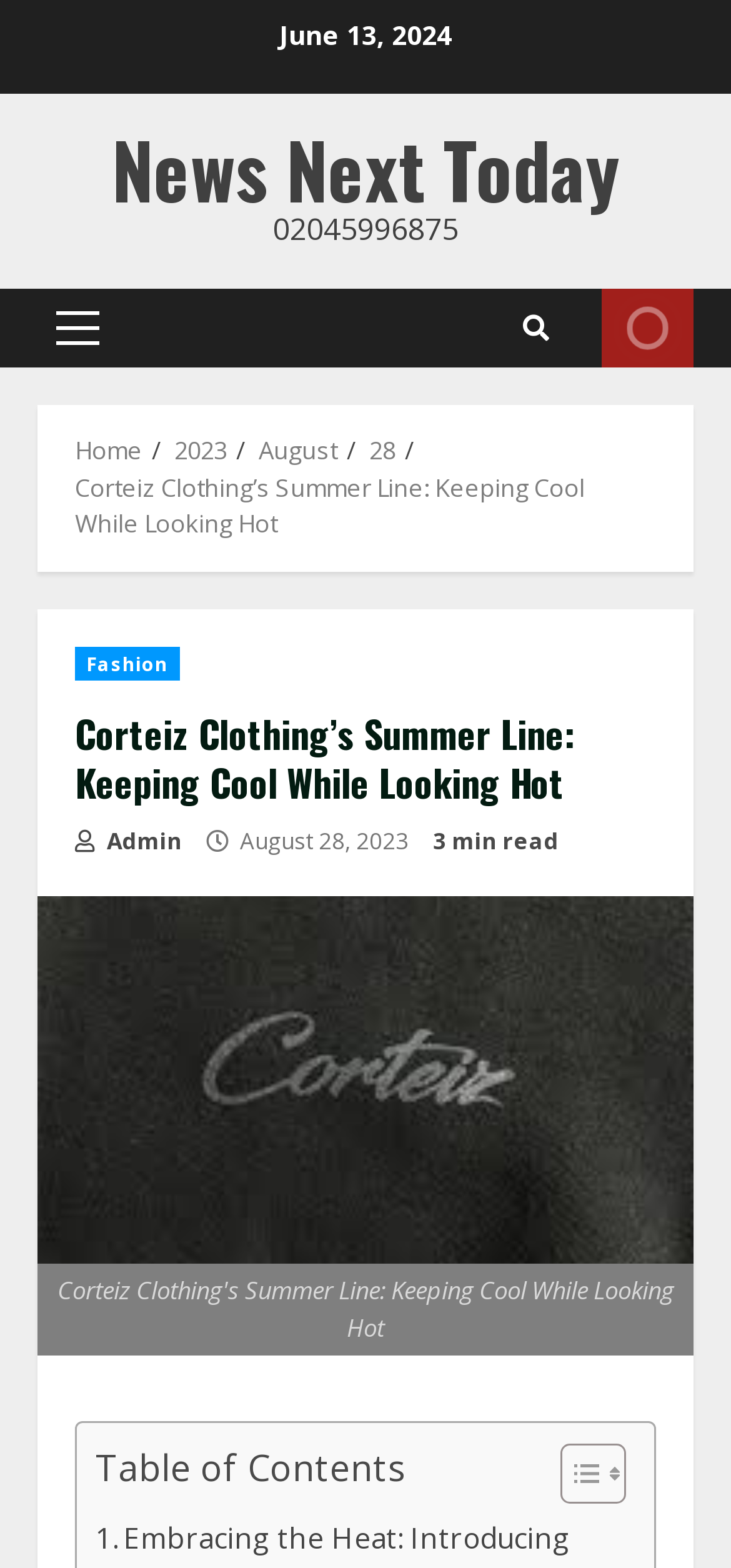Locate the bounding box coordinates of the area to click to fulfill this instruction: "Toggle the 'Table of Content'". The bounding box should be presented as four float numbers between 0 and 1, in the order [left, top, right, bottom].

[0.728, 0.92, 0.844, 0.967]